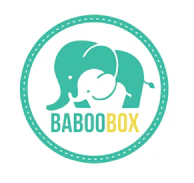Respond concisely with one word or phrase to the following query:
What is the brand identity of Baboo Box?

Cheerful and approachable